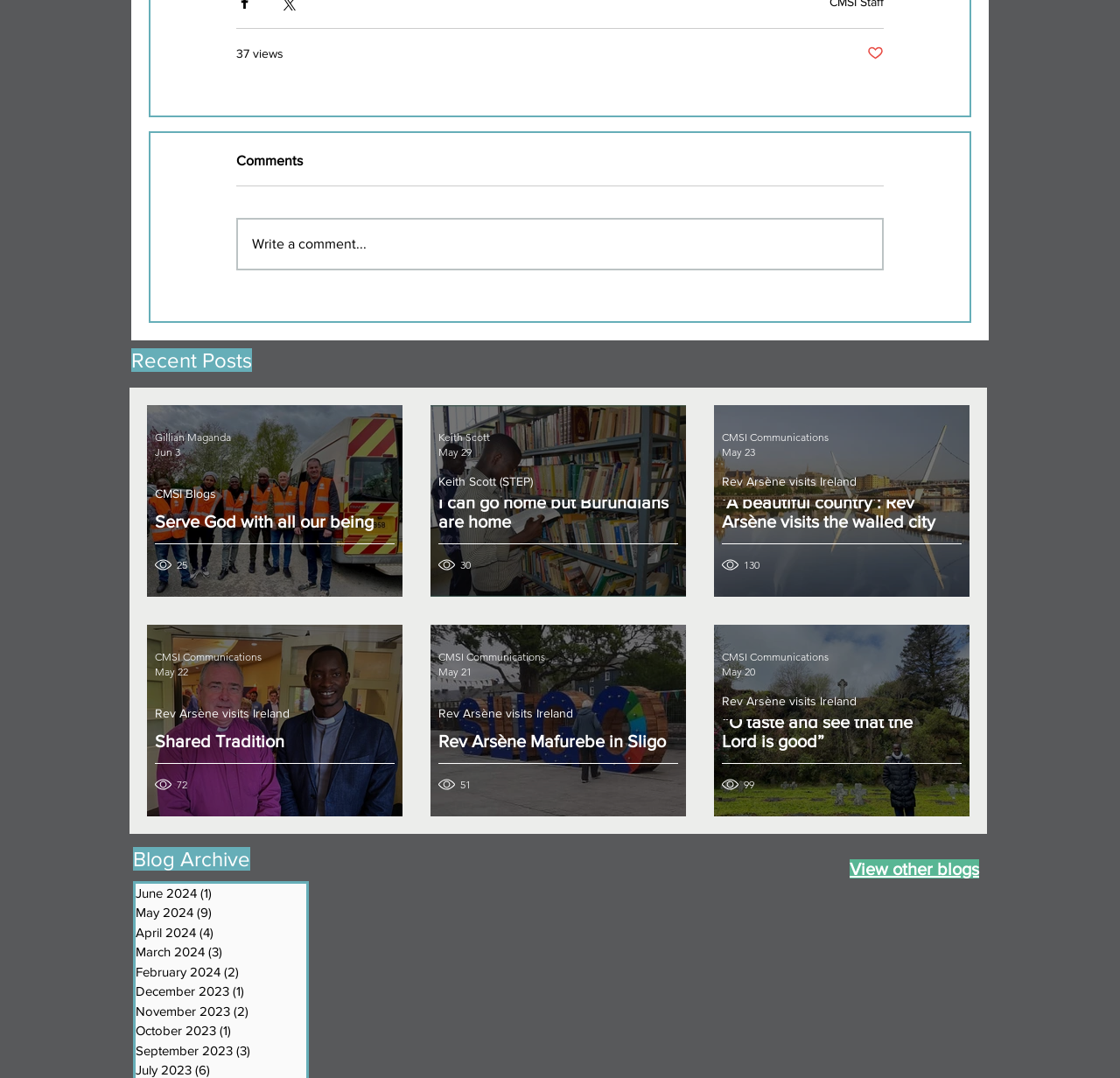Please answer the following question using a single word or phrase: 
How many posts are there in May 2024?

9 posts